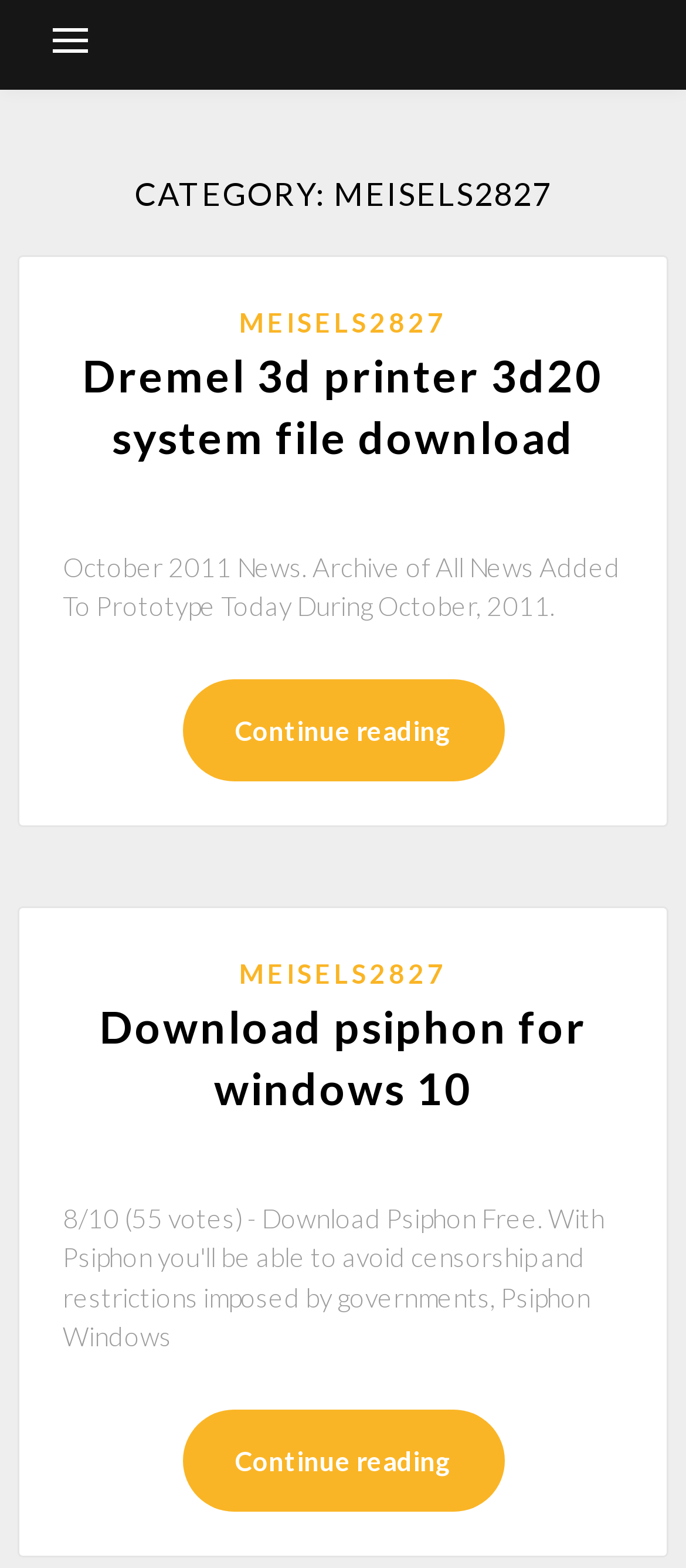Refer to the image and answer the question with as much detail as possible: How many 'Continue reading' links are on the webpage?

The webpage contains two 'Continue reading' links, one after the 'October 2011 News' section and another after the 'Download psiphon for windows 10' section, suggesting that there are multiple articles or sections on the webpage.